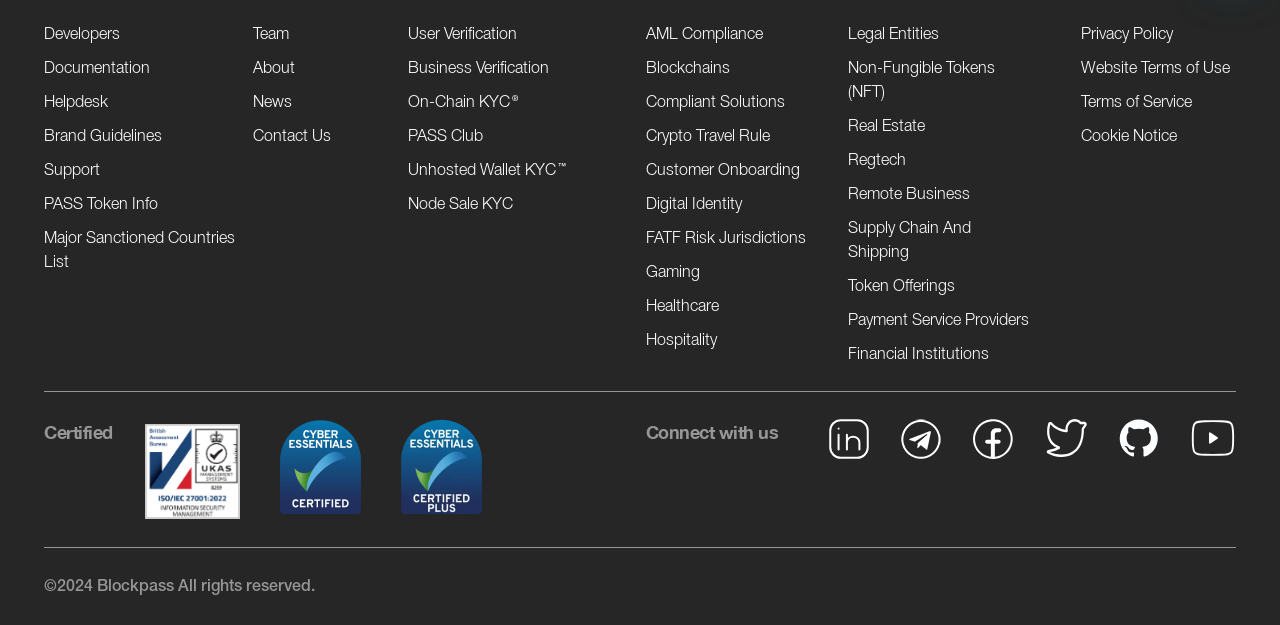Determine the bounding box coordinates of the region that needs to be clicked to achieve the task: "Call the phone number (843) 608-8042".

None